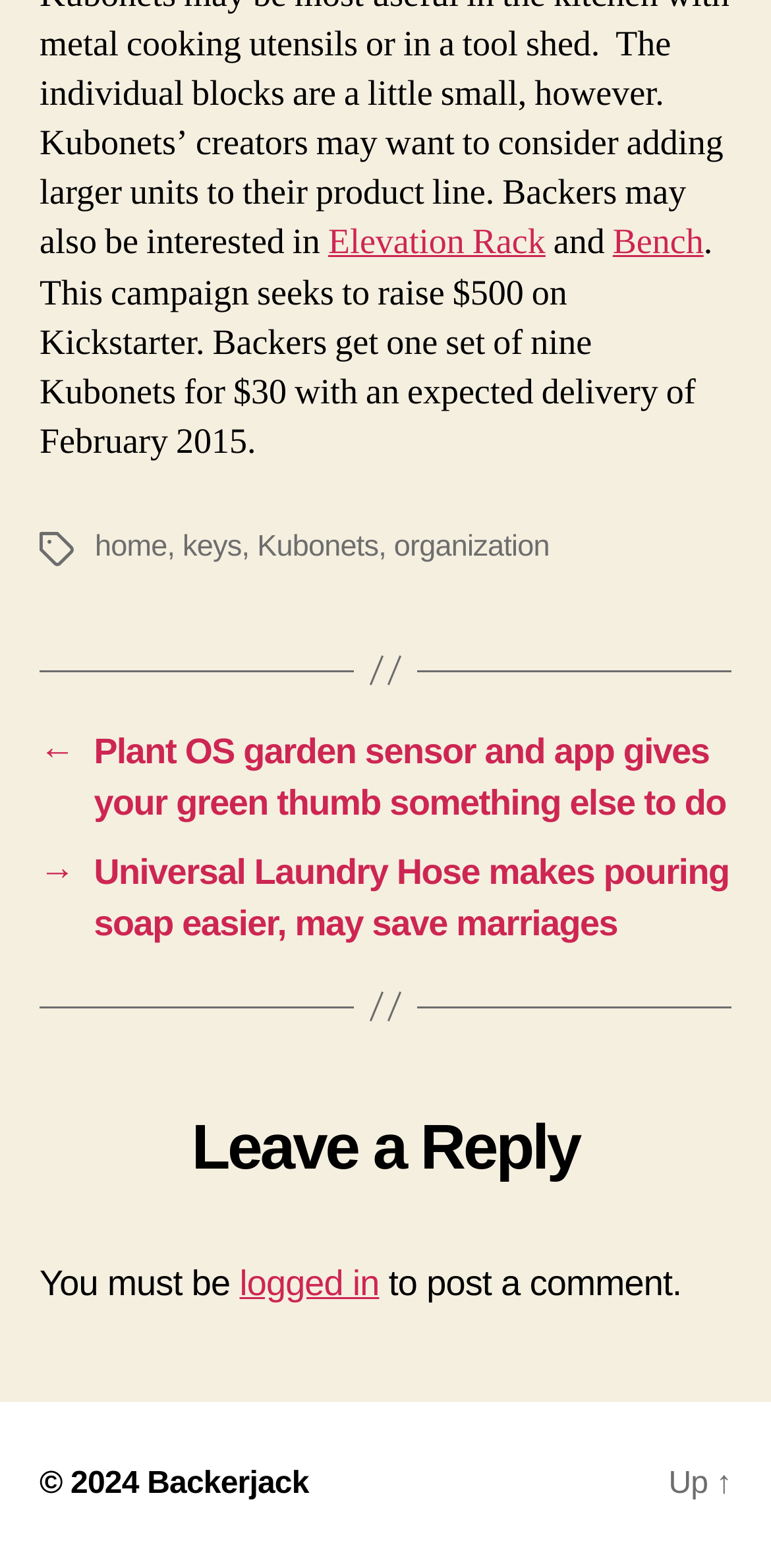Can you provide the bounding box coordinates for the element that should be clicked to implement the instruction: "Leave a reply"?

[0.051, 0.706, 0.949, 0.756]